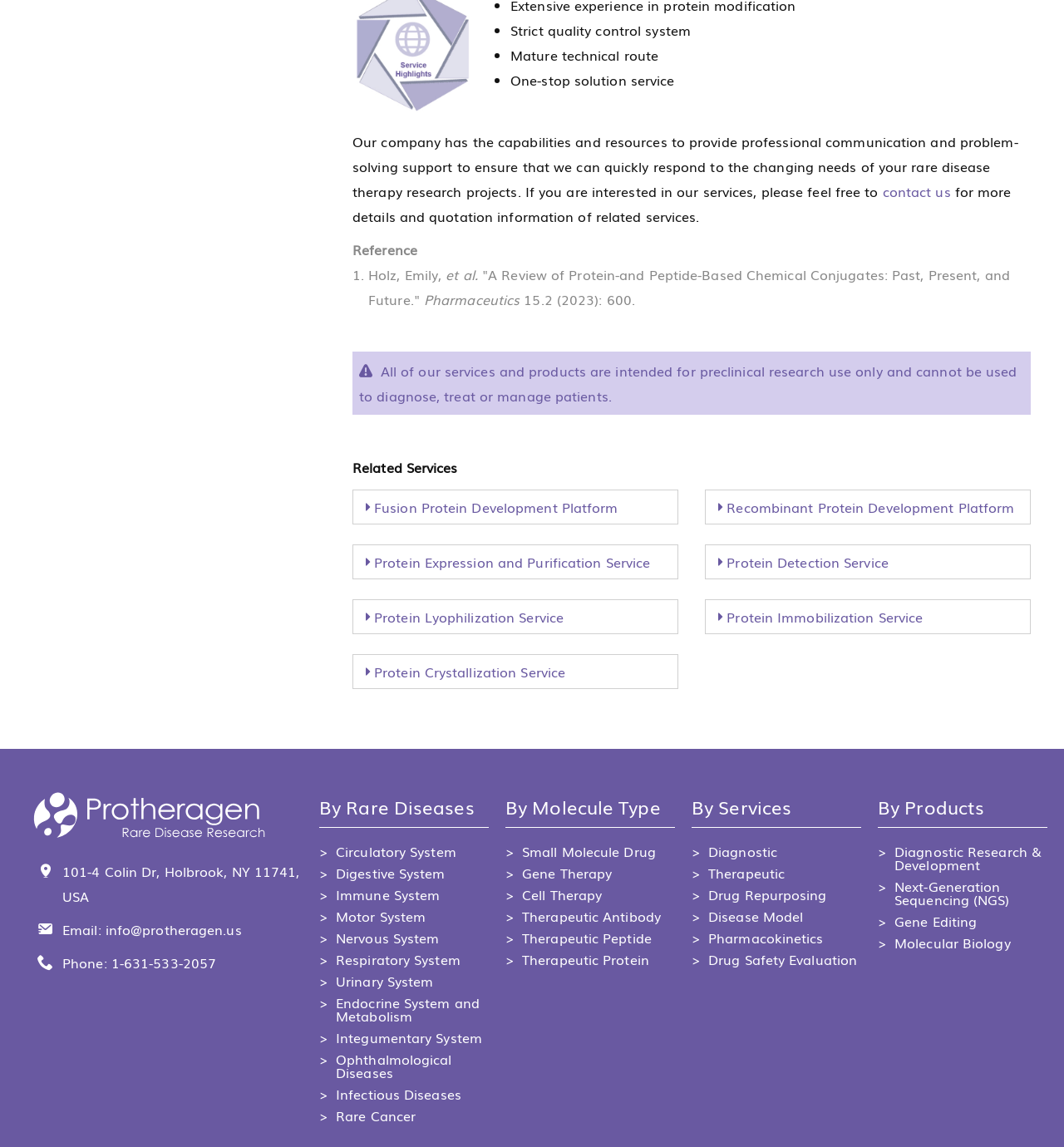Specify the bounding box coordinates (top-left x, top-left y, bottom-right x, bottom-right y) of the UI element in the screenshot that matches this description: Protein Lyophilization Service

[0.331, 0.523, 0.637, 0.553]